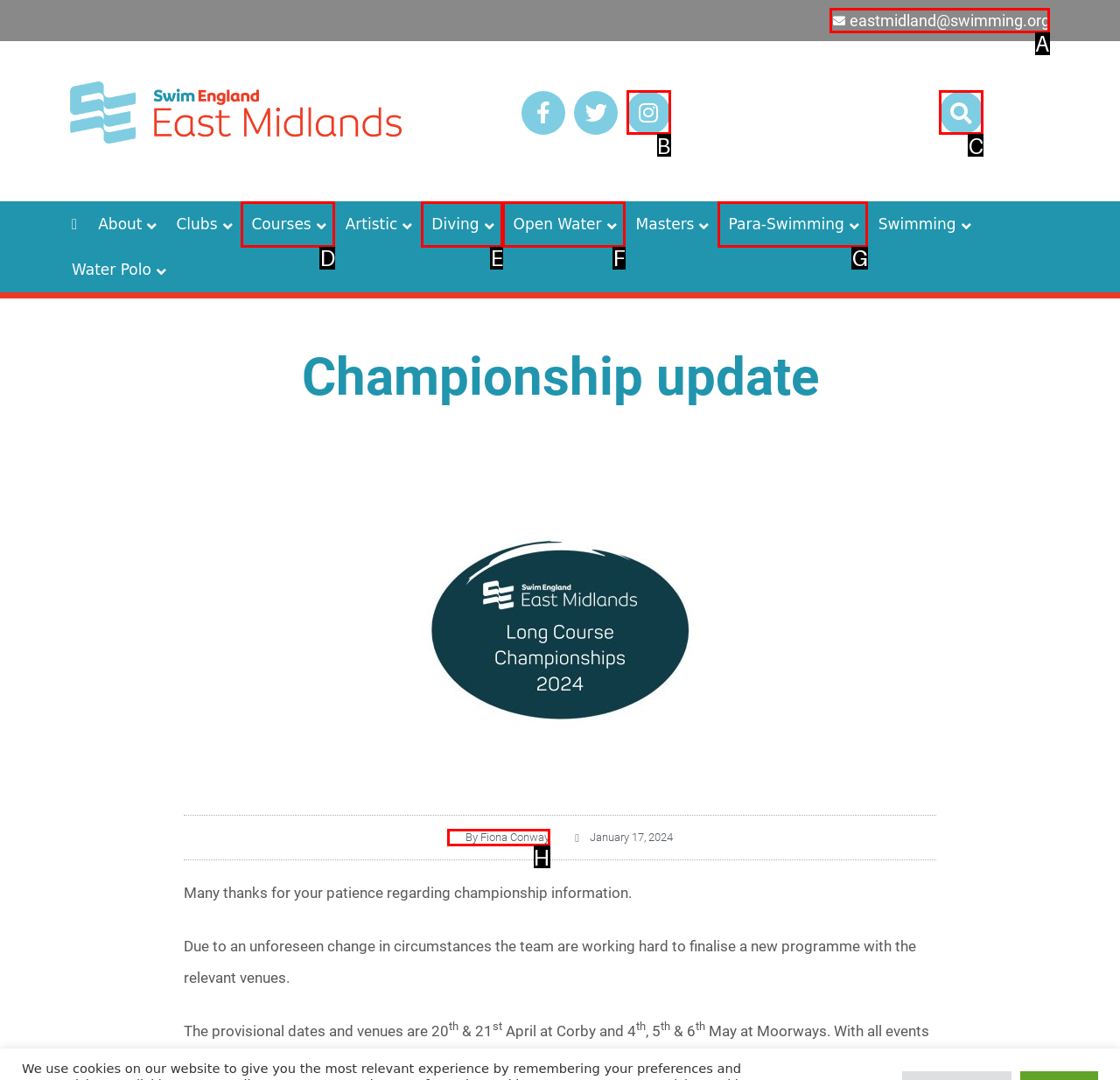Select the HTML element that needs to be clicked to carry out the task: Contact eastmidland@swimming.org
Provide the letter of the correct option.

A